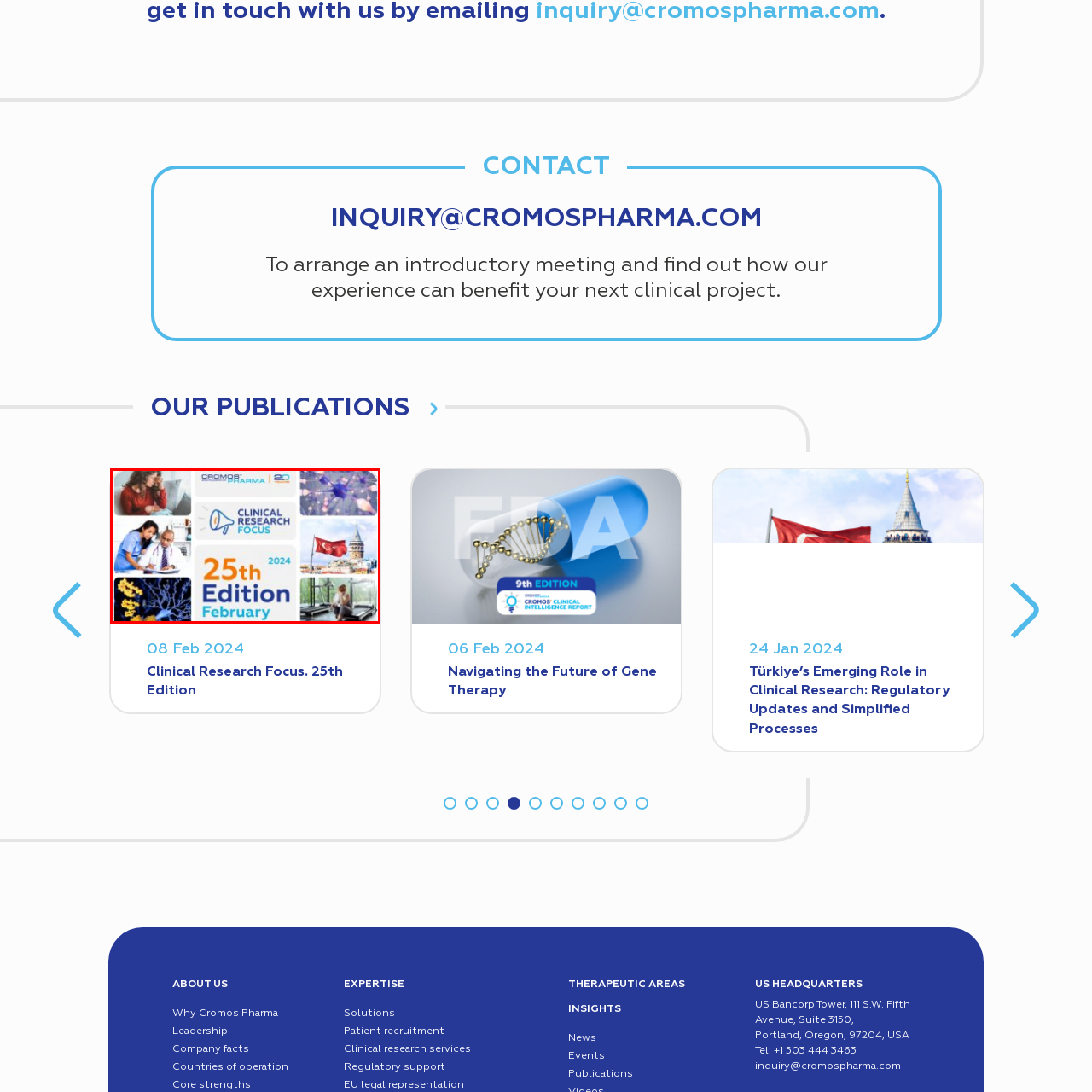Examine the image indicated by the red box and respond with a single word or phrase to the following question:
How many years has Cromos Pharma been in operation?

20